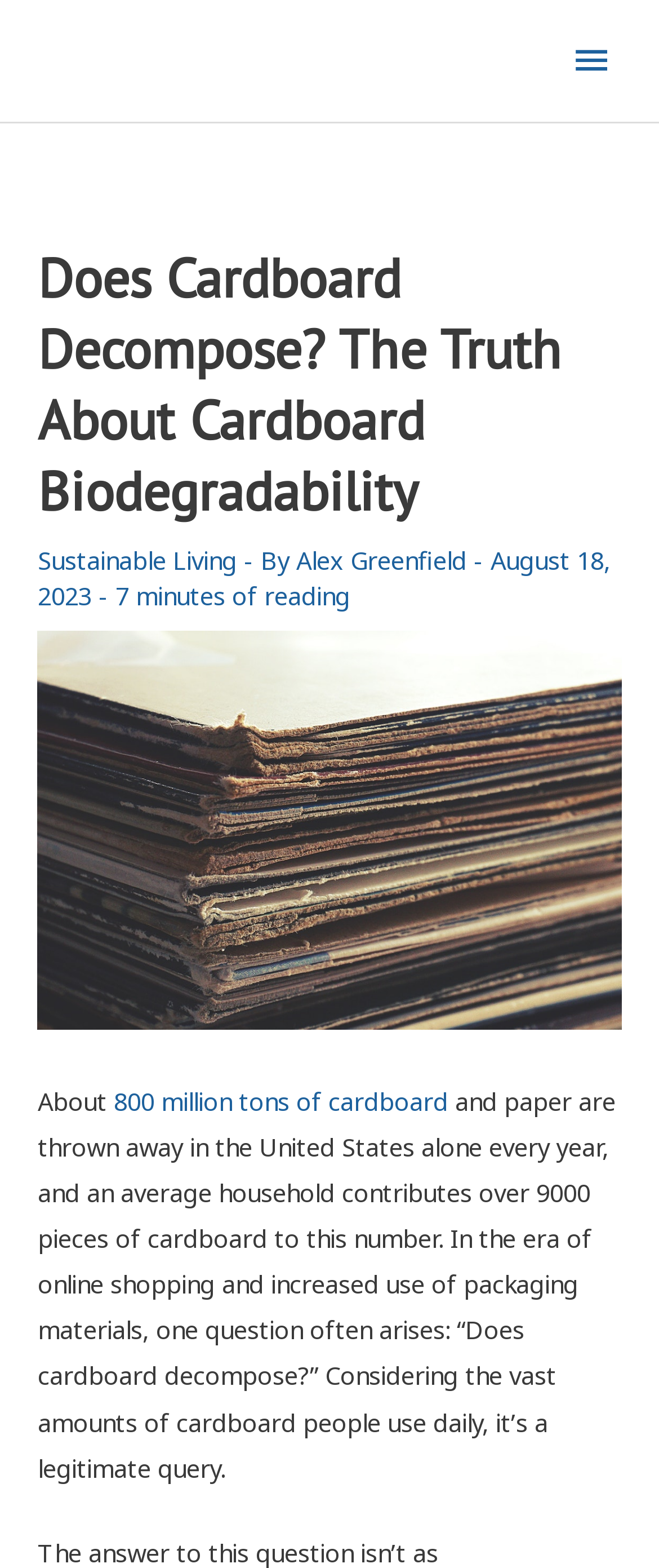Identify the bounding box for the described UI element: "Main Menu".

[0.834, 0.011, 0.962, 0.067]